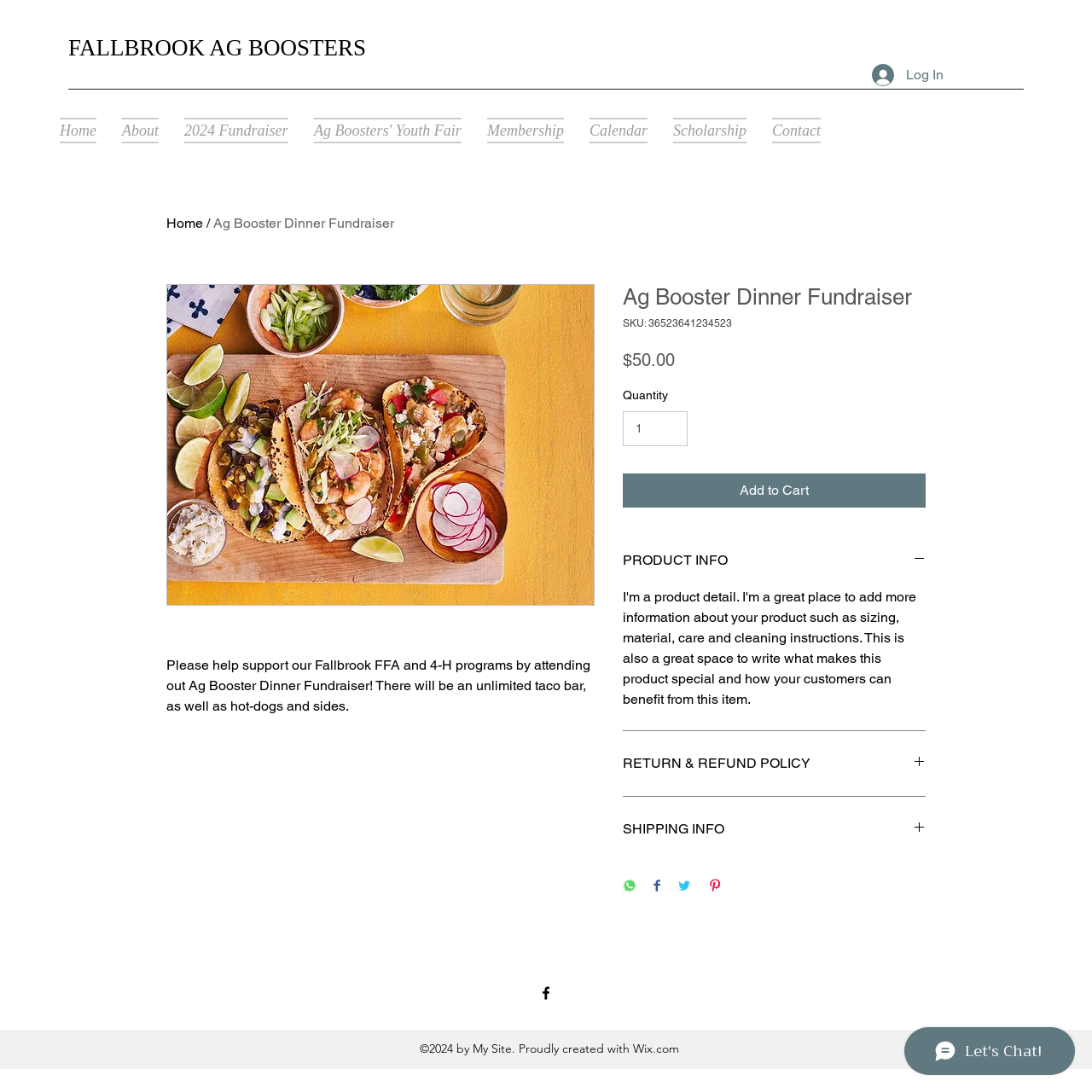What is the product code of the Ag Booster Dinner Fundraiser?
Answer the question with as much detail as possible.

The product code of the Ag Booster Dinner Fundraiser can be found in the static text element 'SKU: 36523641234523' which is located below the product description.